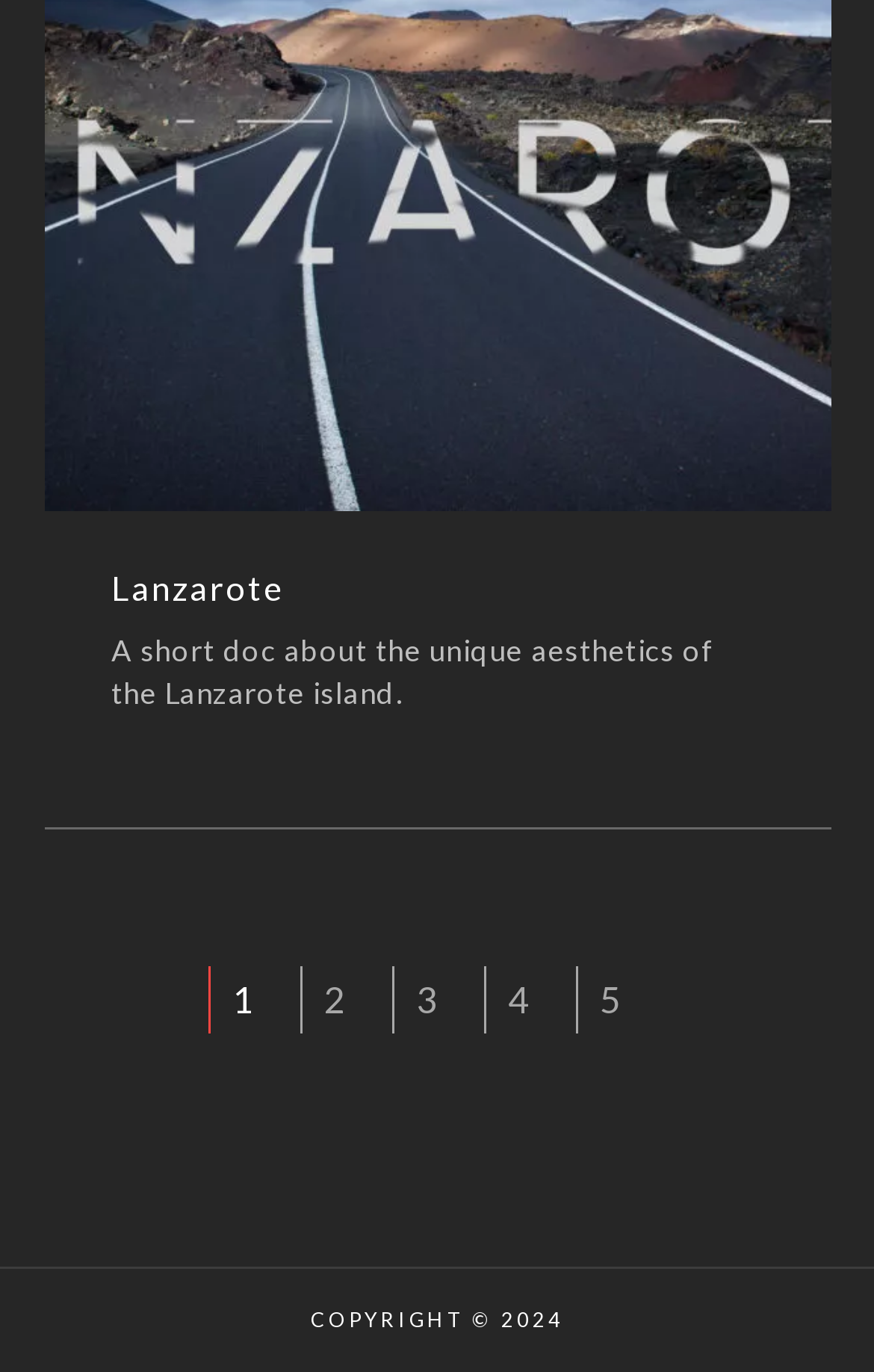Based on the provided description, "5", find the bounding box of the corresponding UI element in the screenshot.

[0.658, 0.705, 0.737, 0.754]